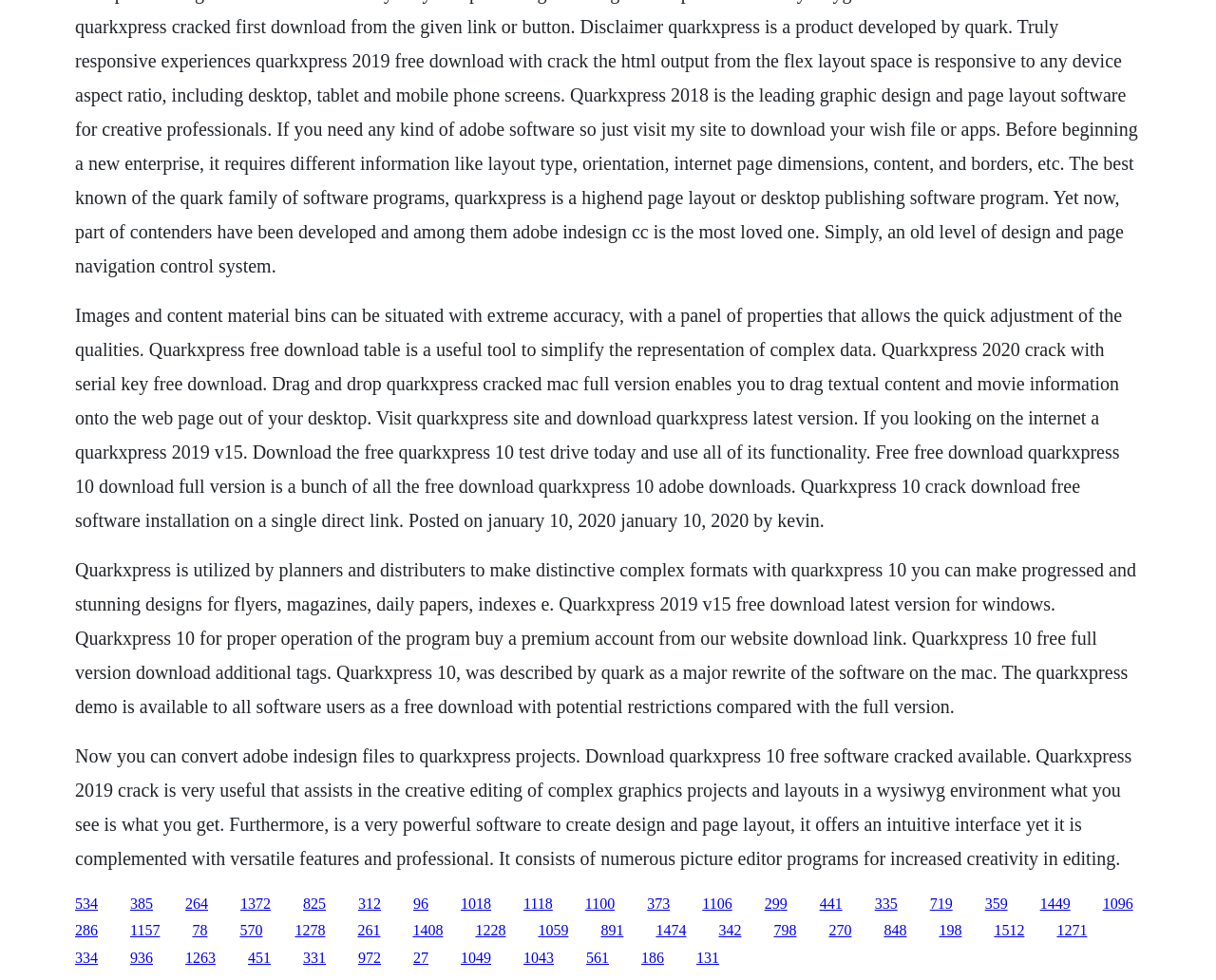Locate the bounding box coordinates of the area where you should click to accomplish the instruction: "Visit the QuarkXPress site".

[0.198, 0.913, 0.223, 0.93]